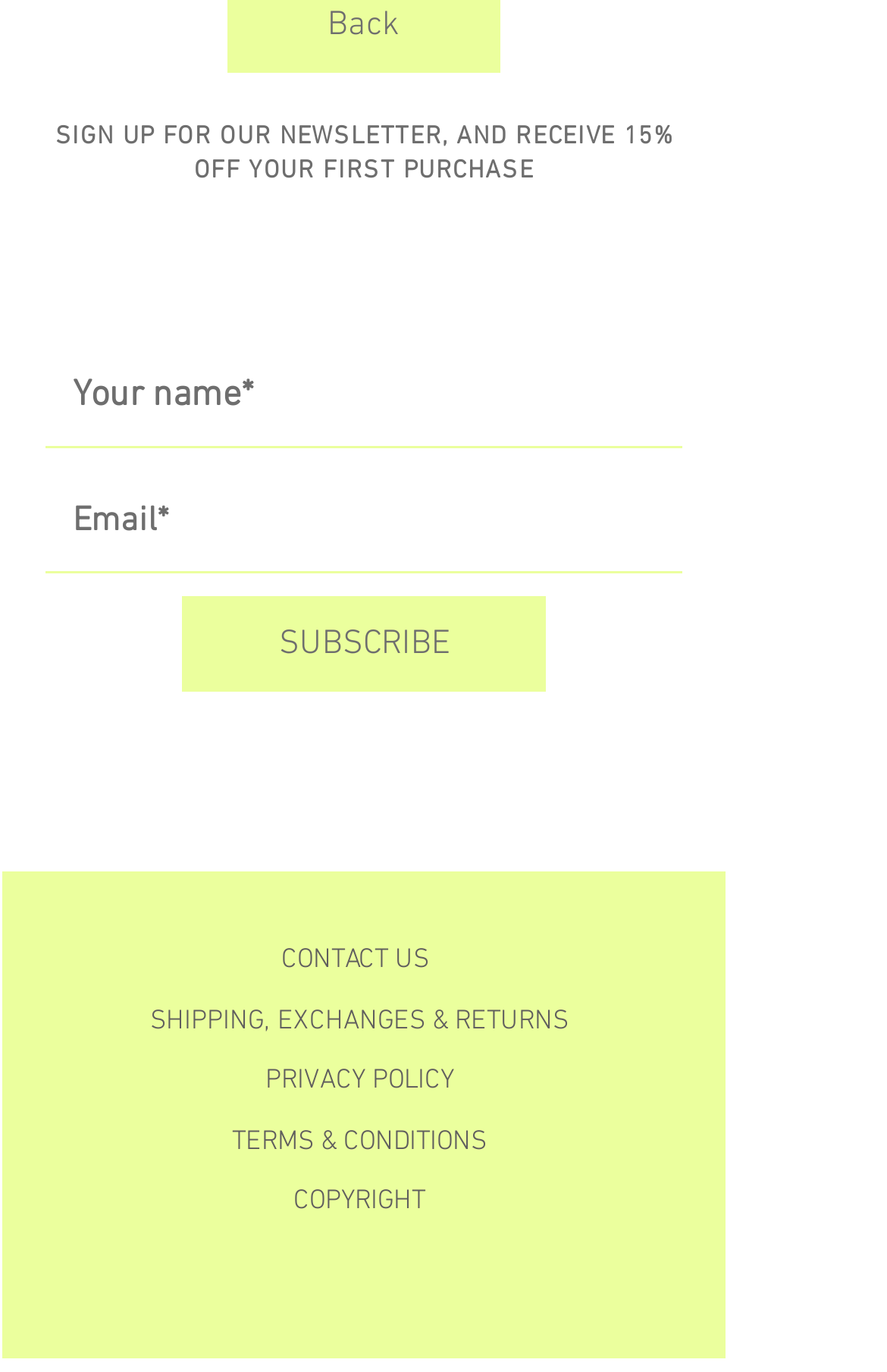Identify and provide the bounding box for the element described by: "SHIPPING, EXCHANGES & RETURNS".

[0.092, 0.716, 0.718, 0.774]